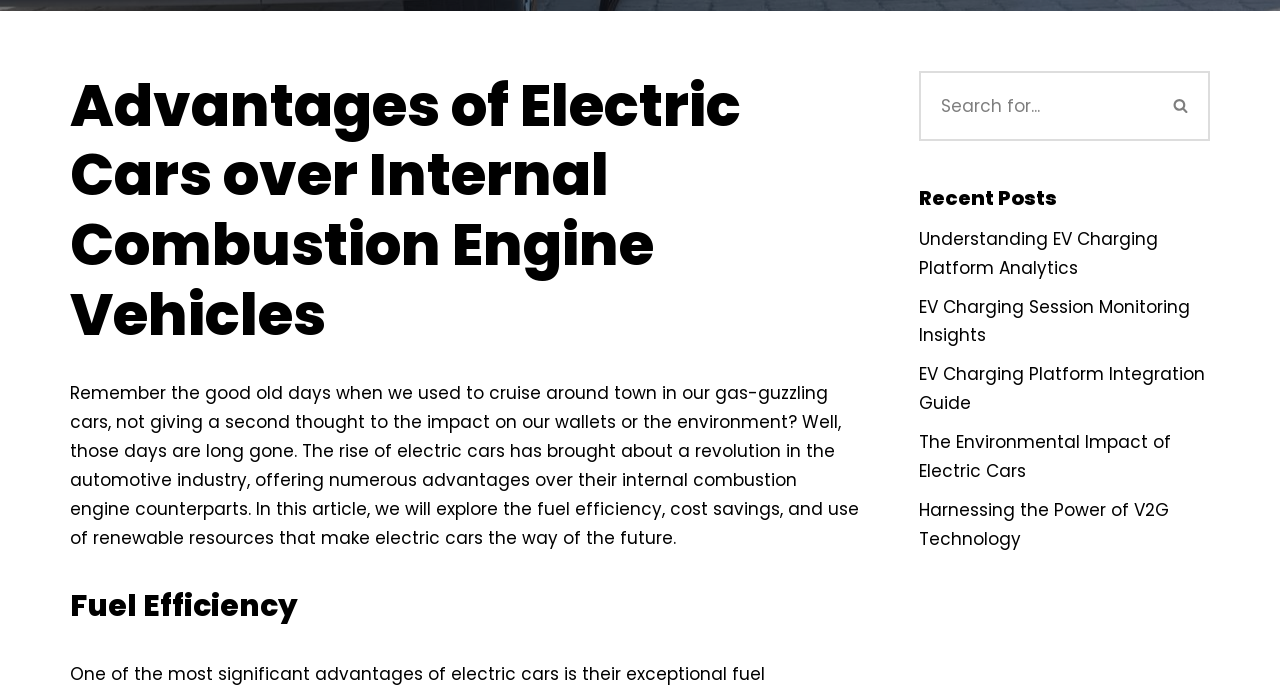Examine the image carefully and respond to the question with a detailed answer: 
What is the purpose of the search box?

The purpose of the search box can be determined by looking at the search box and the button next to it labeled 'Search', which suggests that users can input keywords to search for relevant content on the website.